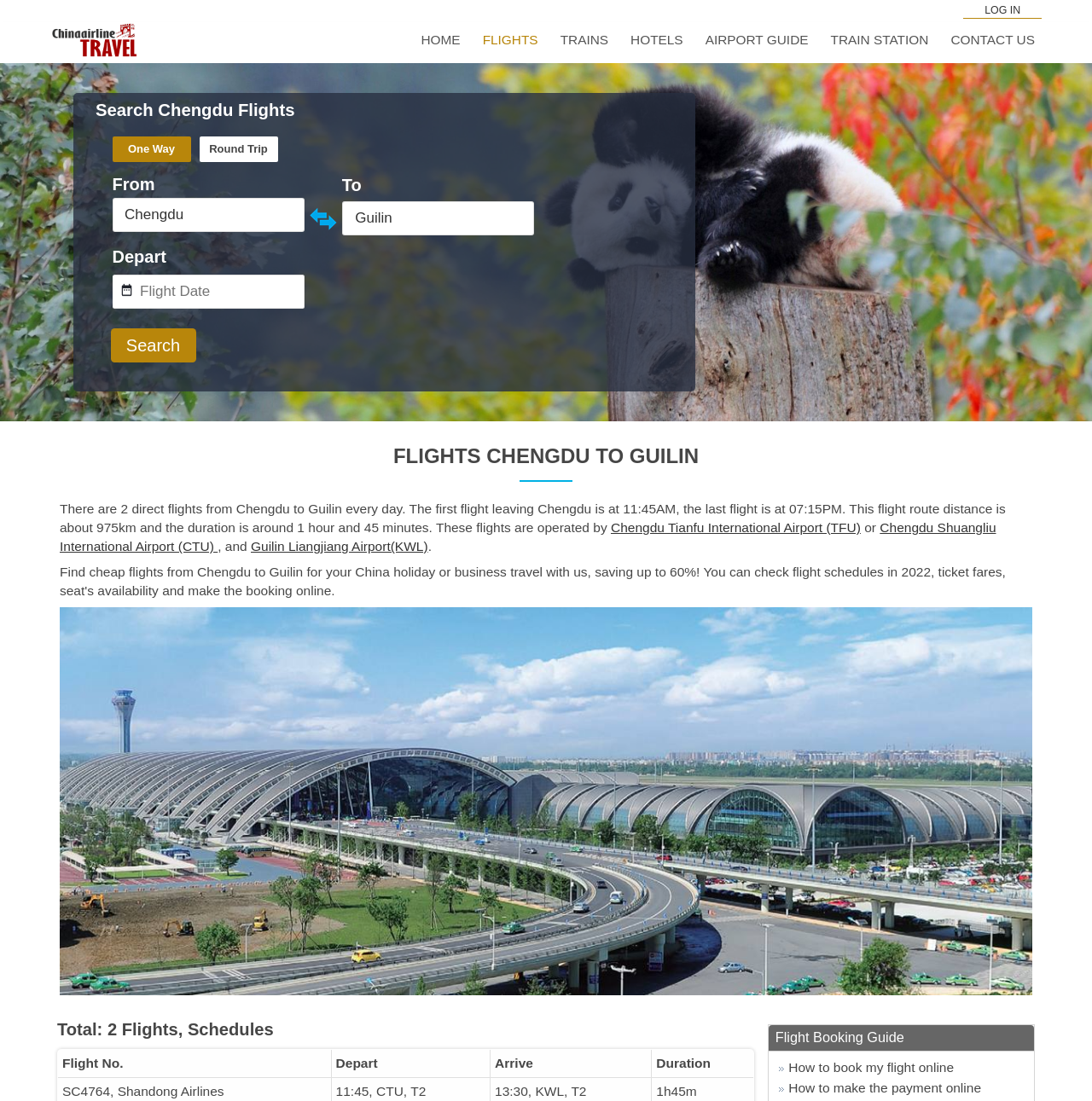Please identify the bounding box coordinates of the clickable region that I should interact with to perform the following instruction: "Click on the 'brides' link". The coordinates should be expressed as four float numbers between 0 and 1, i.e., [left, top, right, bottom].

None